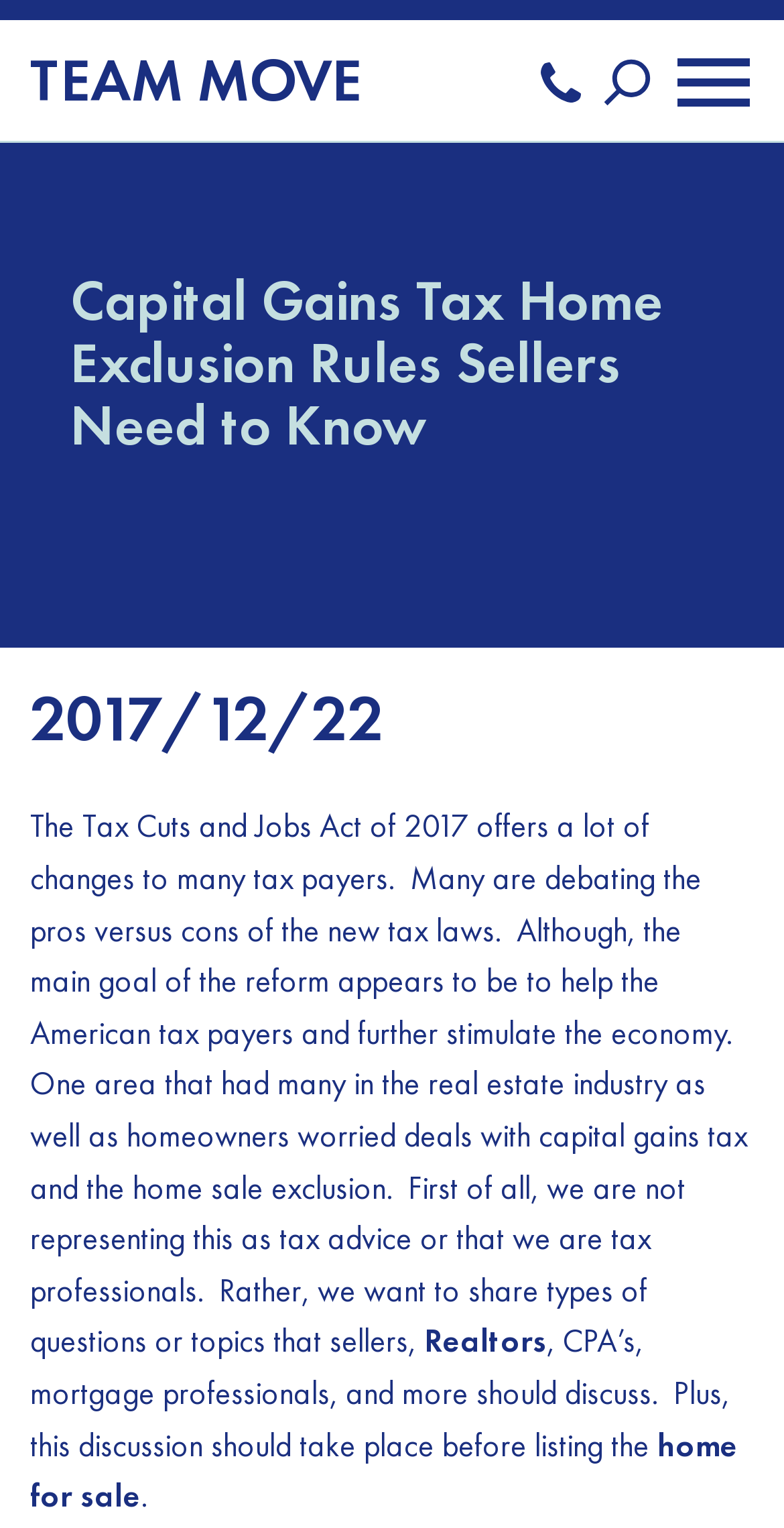What is the topic of the article?
Please provide a single word or phrase as the answer based on the screenshot.

Capital gains tax